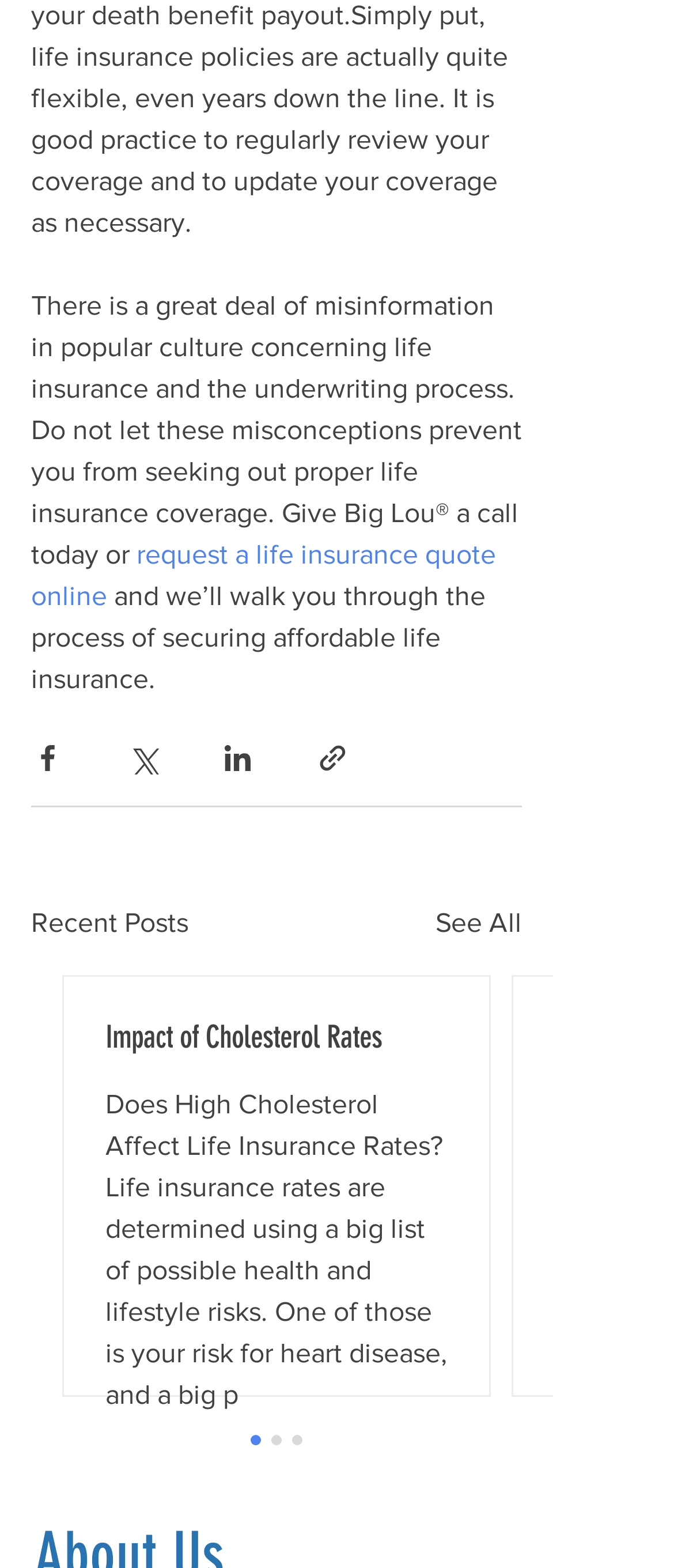Answer the question with a single word or phrase: 
What can be done with the 'request a life insurance quote online' link?

Get a quote